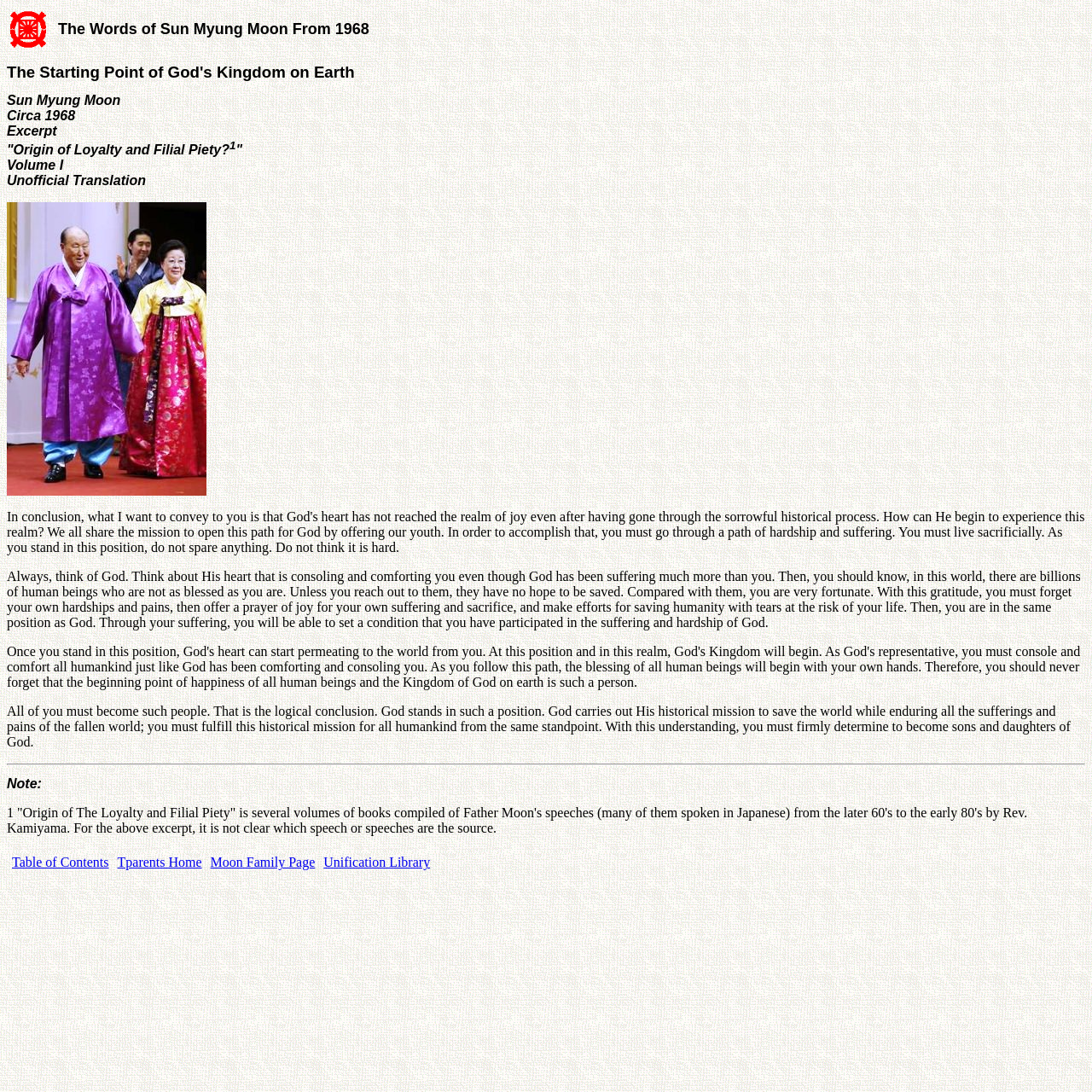What is the purpose of the separator element?
By examining the image, provide a one-word or phrase answer.

To separate sections